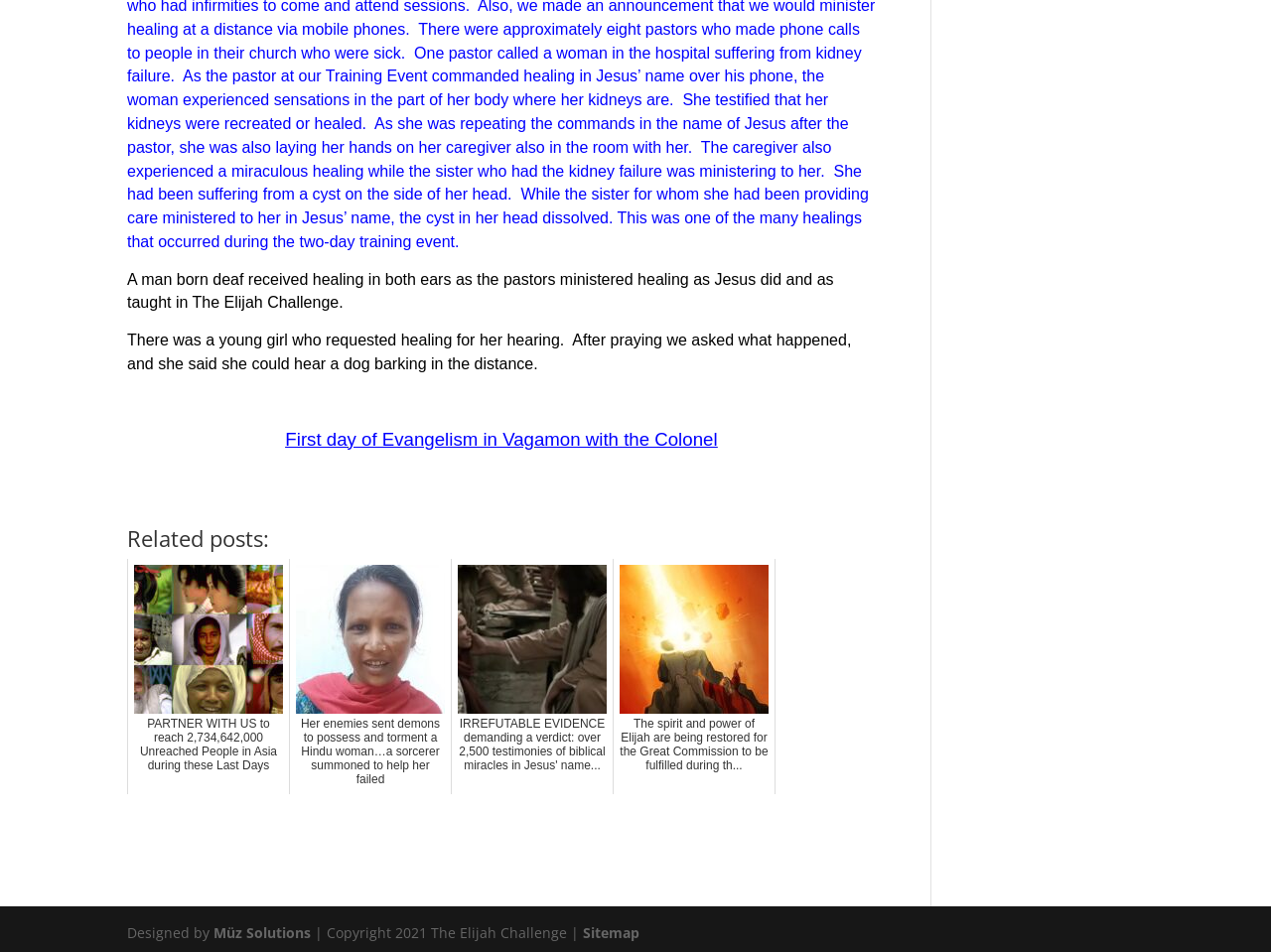Answer succinctly with a single word or phrase:
What is the copyright year of the webpage?

2021